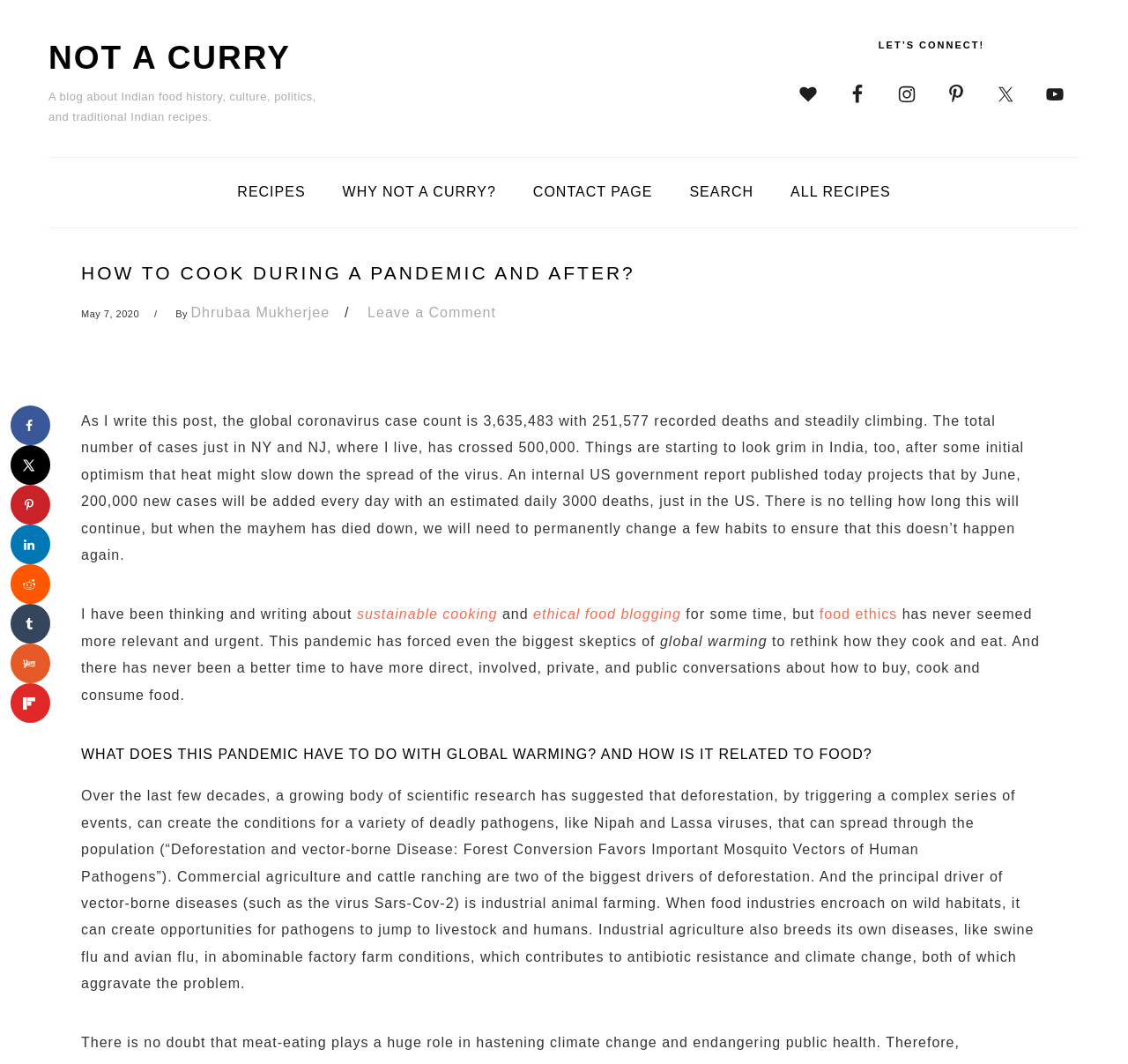Produce an extensive caption that describes everything on the webpage.

This webpage is a blog post titled "How to cook during a Pandemic and after?" on a website called "Not A Curry". The top section of the page features a navigation menu with links to "RECIPES", "WHY NOT A CURRY?", "CONTACT PAGE", "SEARCH", and "ALL RECIPES". Below this, there is a heading "LET'S CONNECT!" followed by social media links to Bloglovin, Facebook, Instagram, Pinterest, Twitter, and YouTube.

The main content of the page is a blog post discussing the COVID-19 pandemic and its relation to food and cooking. The post begins with a brief introduction to the current situation, followed by a discussion on sustainable cooking, ethical food blogging, and food ethics. The author then explores the connection between the pandemic and global warming, citing scientific research on deforestation and industrial animal farming.

The post is divided into sections with headings, and includes links to related topics such as "sustainable cooking", "ethical food blogging", and "food ethics". There are no images in the main content area, but there is a social sharing sidebar on the left side of the page with links to share the post on various social media platforms, including Facebook, X, Pinterest, LinkedIn, Reddit, Tumblr, Yummly, and Flipboard. Each sharing link is accompanied by a small icon.